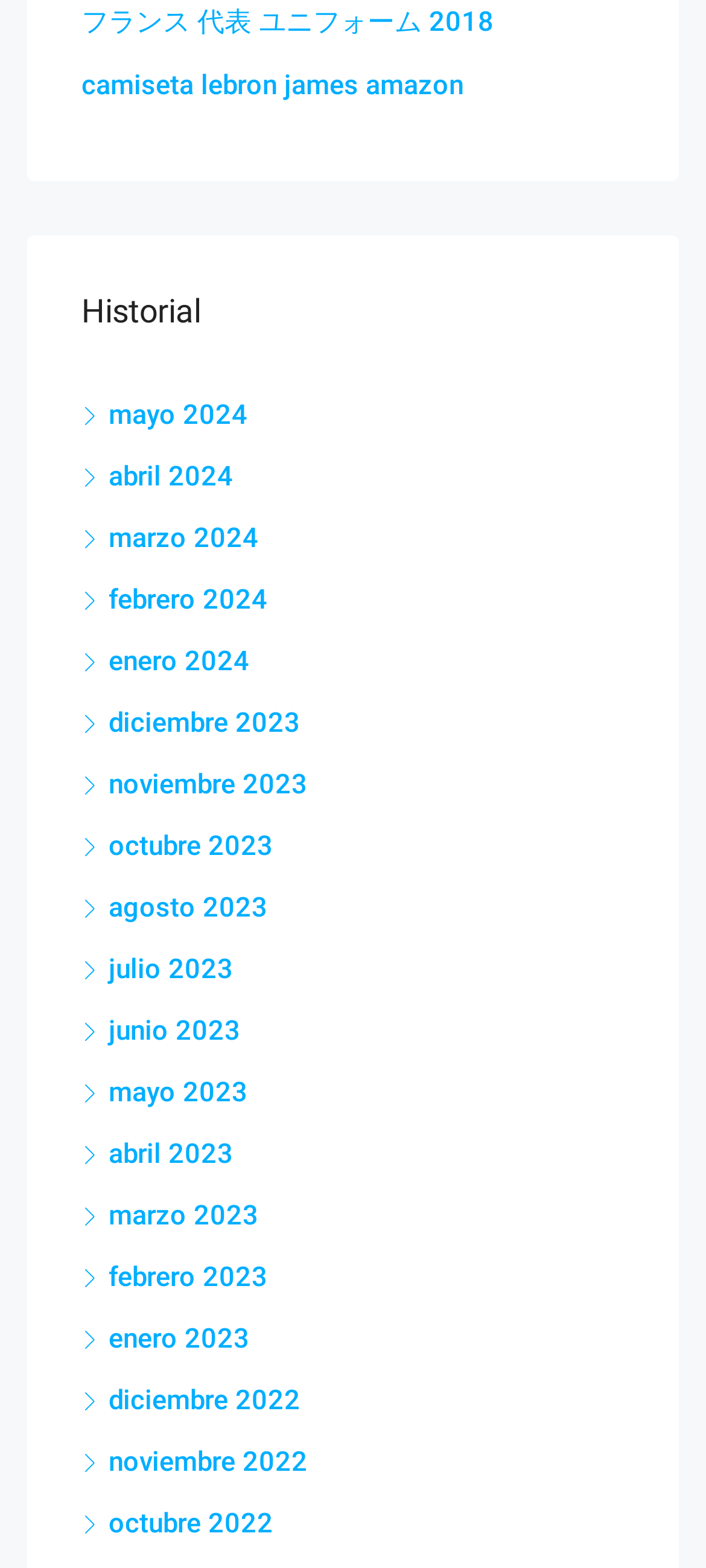What is the theme of the first link?
Please answer the question as detailed as possible.

The first link on the webpage has the text 'フランス 代表 ユニフォーム 2018', which translates to 'France representative uniform 2018'. Therefore, the theme of the first link is related to France uniform.